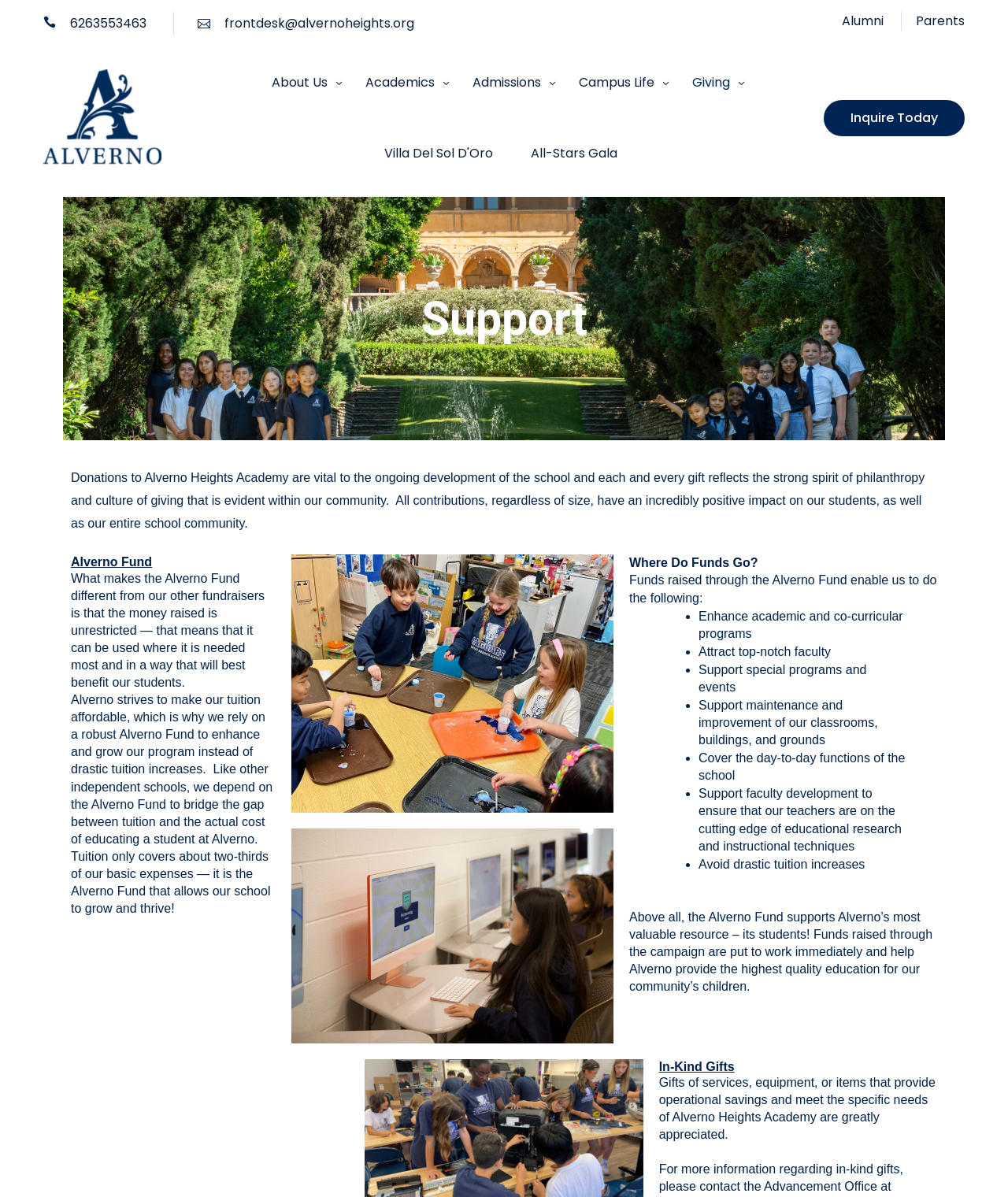Locate the coordinates of the bounding box for the clickable region that fulfills this instruction: "Go to board index".

None